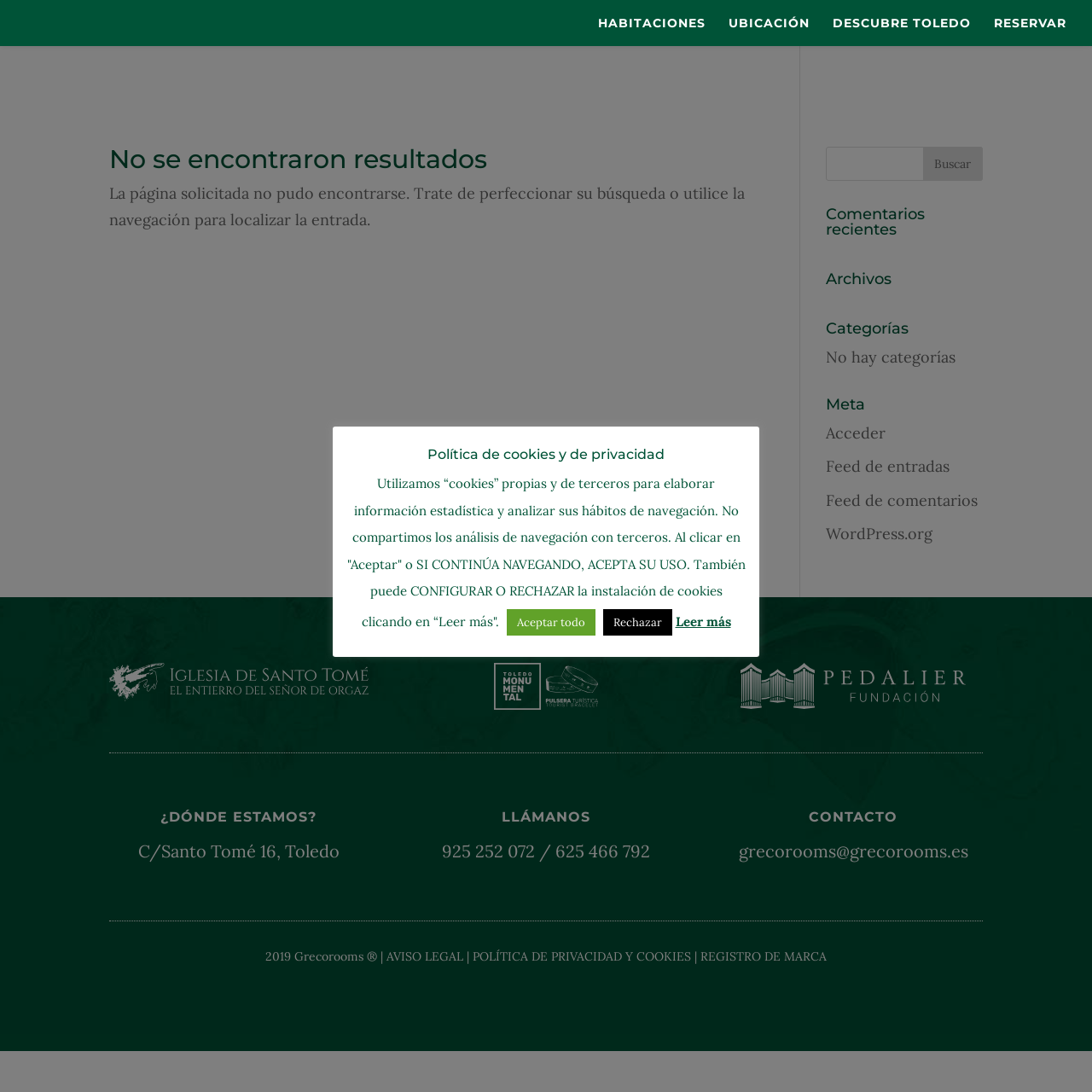Locate the bounding box coordinates of the element you need to click to accomplish the task described by this instruction: "Go to habitaciones".

[0.548, 0.016, 0.646, 0.042]